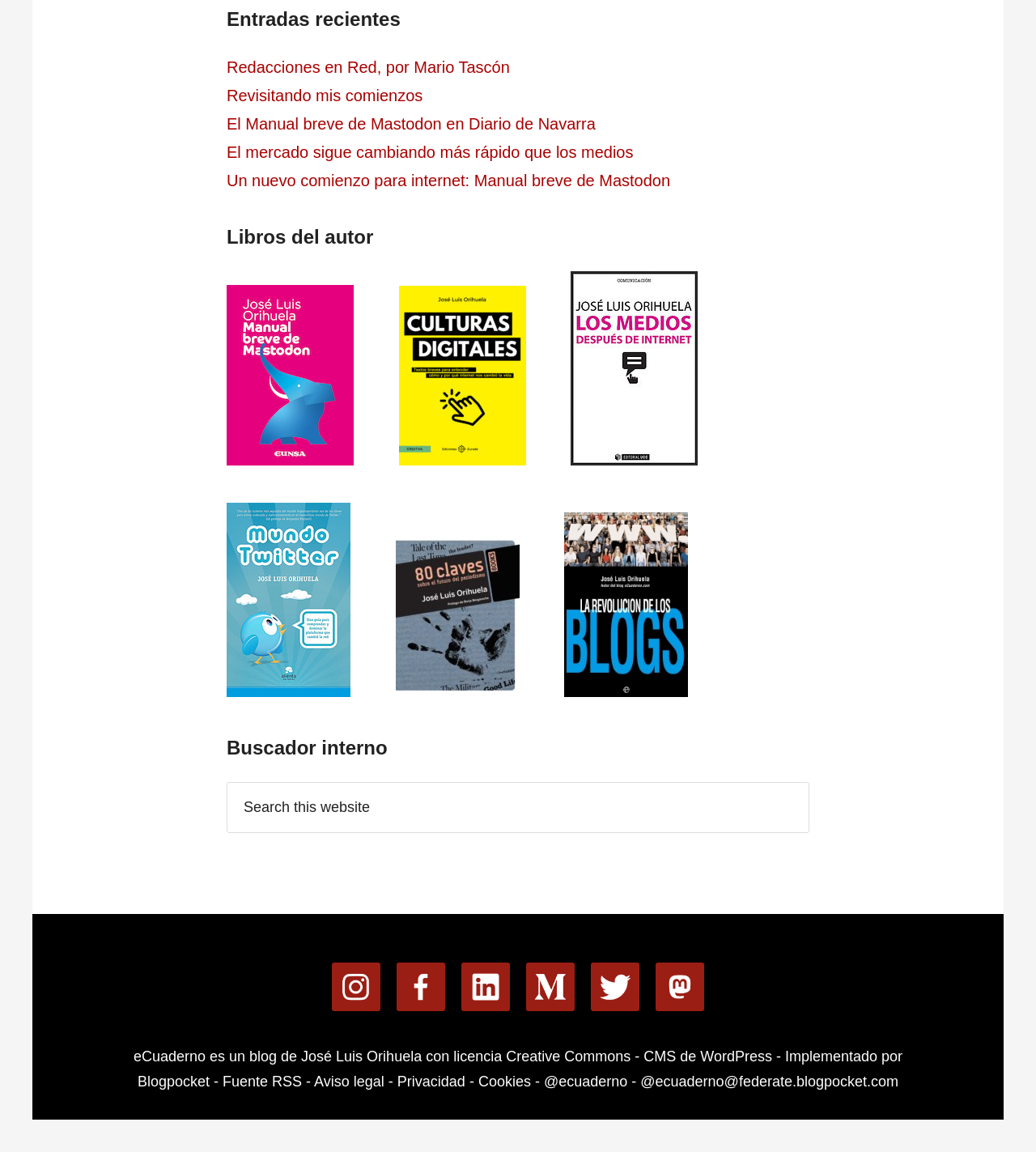Determine the coordinates of the bounding box for the clickable area needed to execute this instruction: "Follow the author on Instagram".

[0.32, 0.866, 0.367, 0.881]